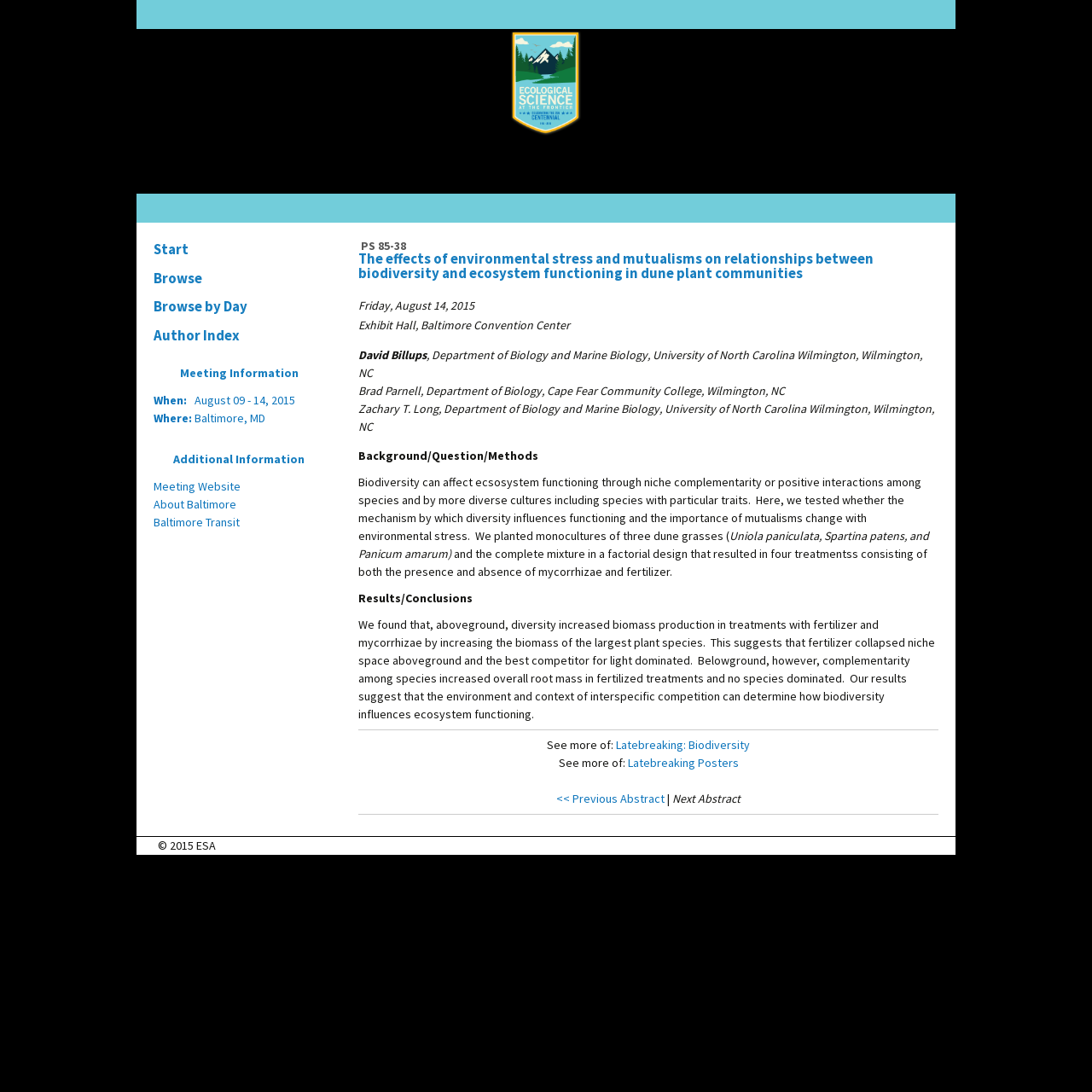Create a detailed summary of the webpage's content and design.

The webpage is about the 100th ESA Annual Meeting, which took place from August 9 to 14, 2015. At the top of the page, there is a link and an image, likely the conference logo. Below this, there is a heading that reads "PS 85-38 The effects of environmental stress and mutualisms on relationships between biodiversity and ecosystem functioning in dune plant communities." 

To the right of this heading, there are several lines of text that provide information about the presentation, including the date, location, and authors. The authors' names and affiliations are listed, along with a brief abstract of the presentation. The abstract discusses the effects of environmental stress and mutualisms on biodiversity and ecosystem functioning in dune plant communities.

Below the abstract, there are several links to related topics, including "Latebreaking: Biodiversity" and "Latebreaking Posters." There are also navigation links to move to the previous or next abstract.

On the left side of the page, there is a complementary section that provides additional information about the meeting. This section includes links to browse the abstracts by day, author, or topic, as well as links to the meeting website and information about Baltimore, the conference location.

At the very bottom of the page, there is a copyright notice that reads "© 2015 ESA."